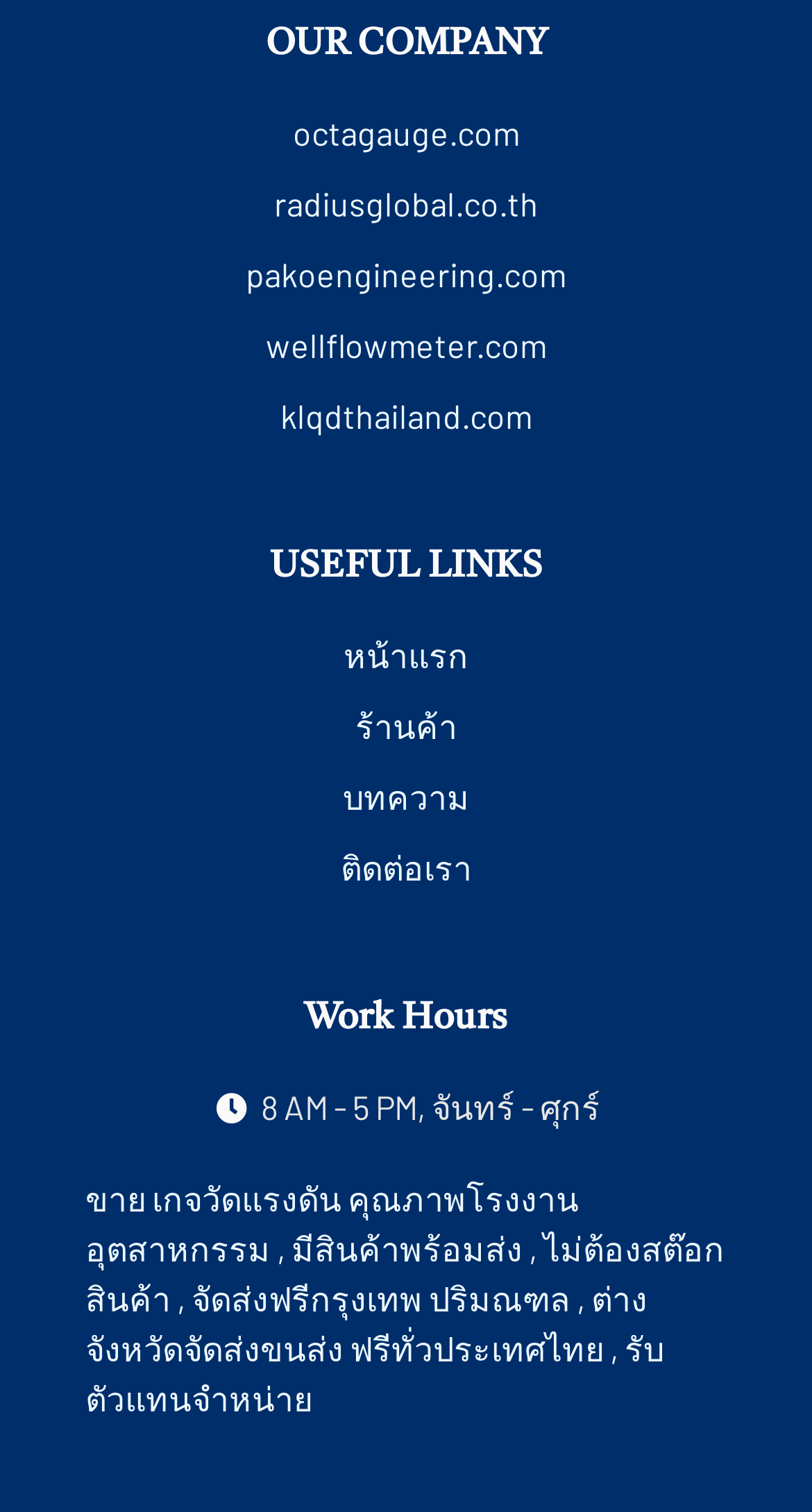Pinpoint the bounding box coordinates for the area that should be clicked to perform the following instruction: "view USEFUL LINKS".

[0.105, 0.361, 0.895, 0.39]